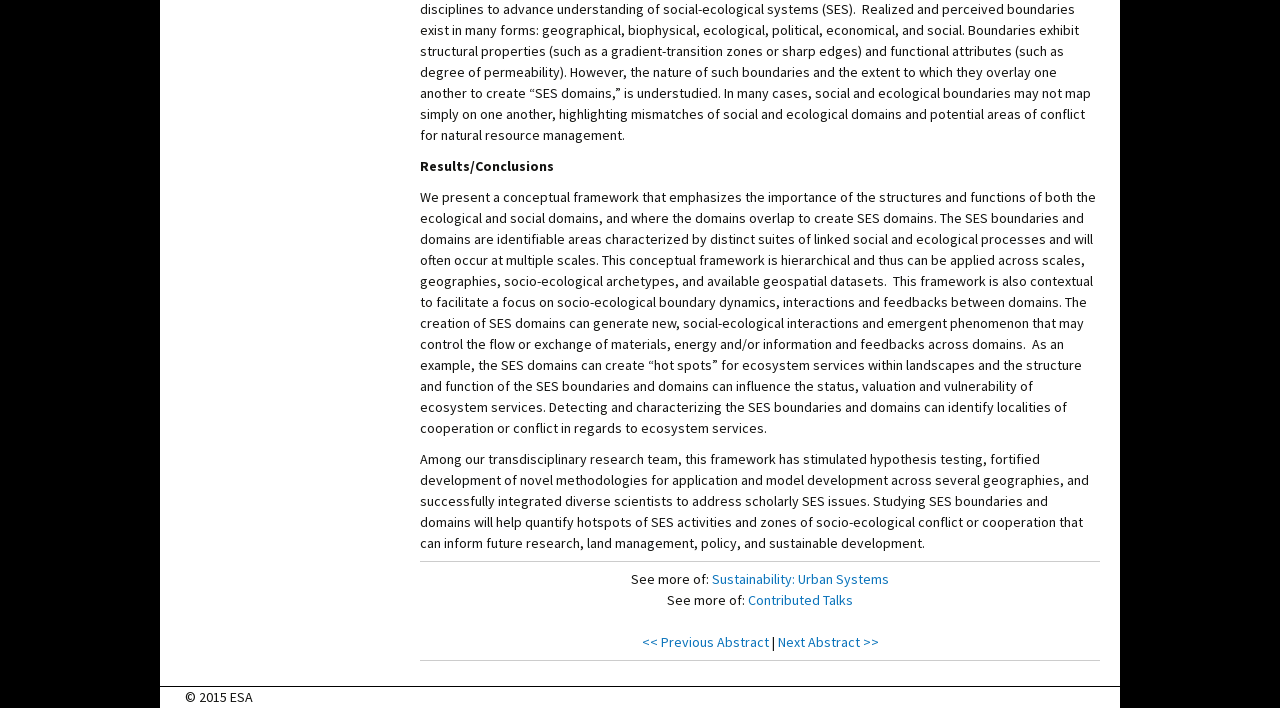Predict the bounding box of the UI element based on the description: "Contributed Talks". The coordinates should be four float numbers between 0 and 1, formatted as [left, top, right, bottom].

[0.584, 0.833, 0.666, 0.859]